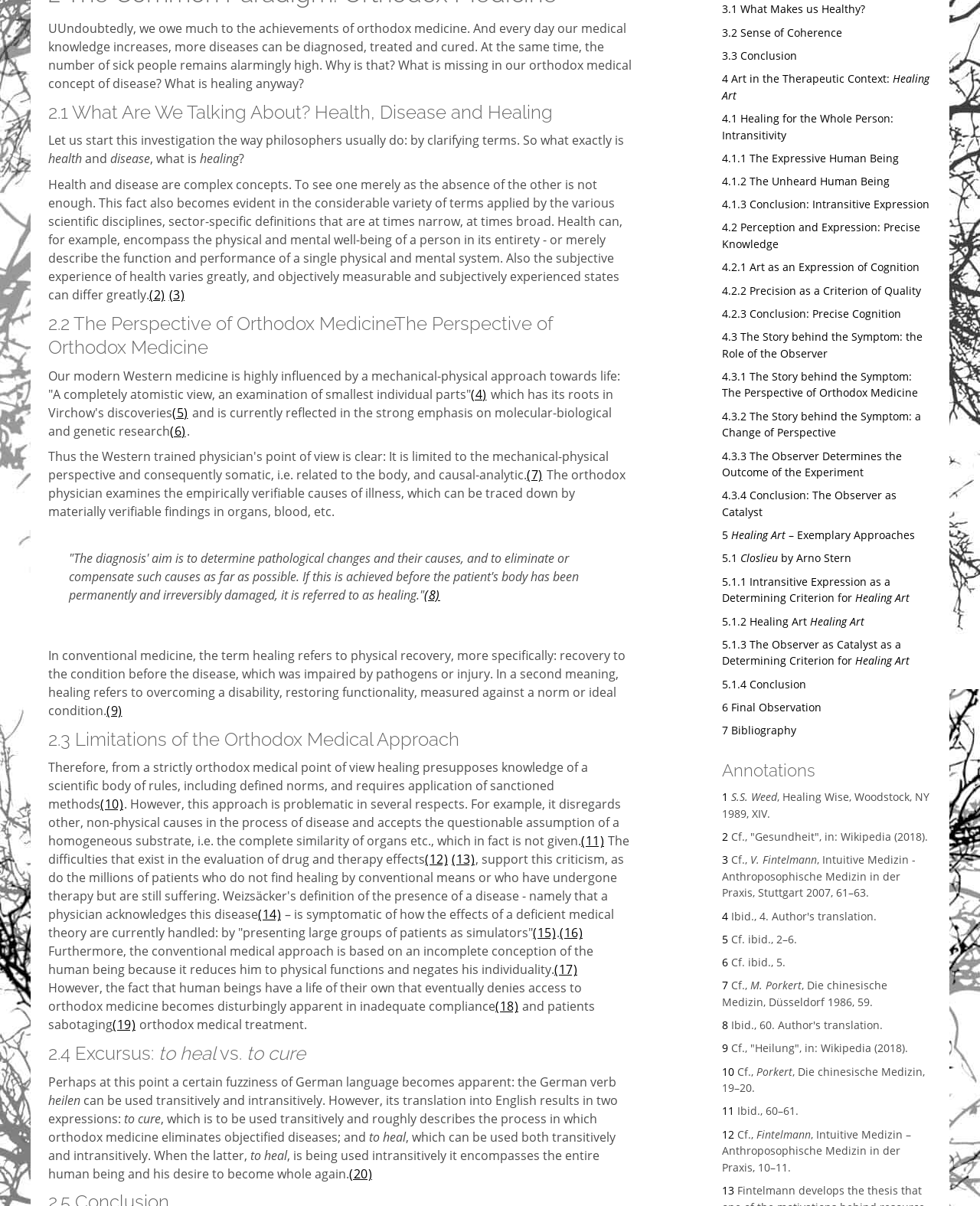Determine the bounding box coordinates for the area you should click to complete the following instruction: "Click on '(2)'".

[0.152, 0.237, 0.169, 0.252]